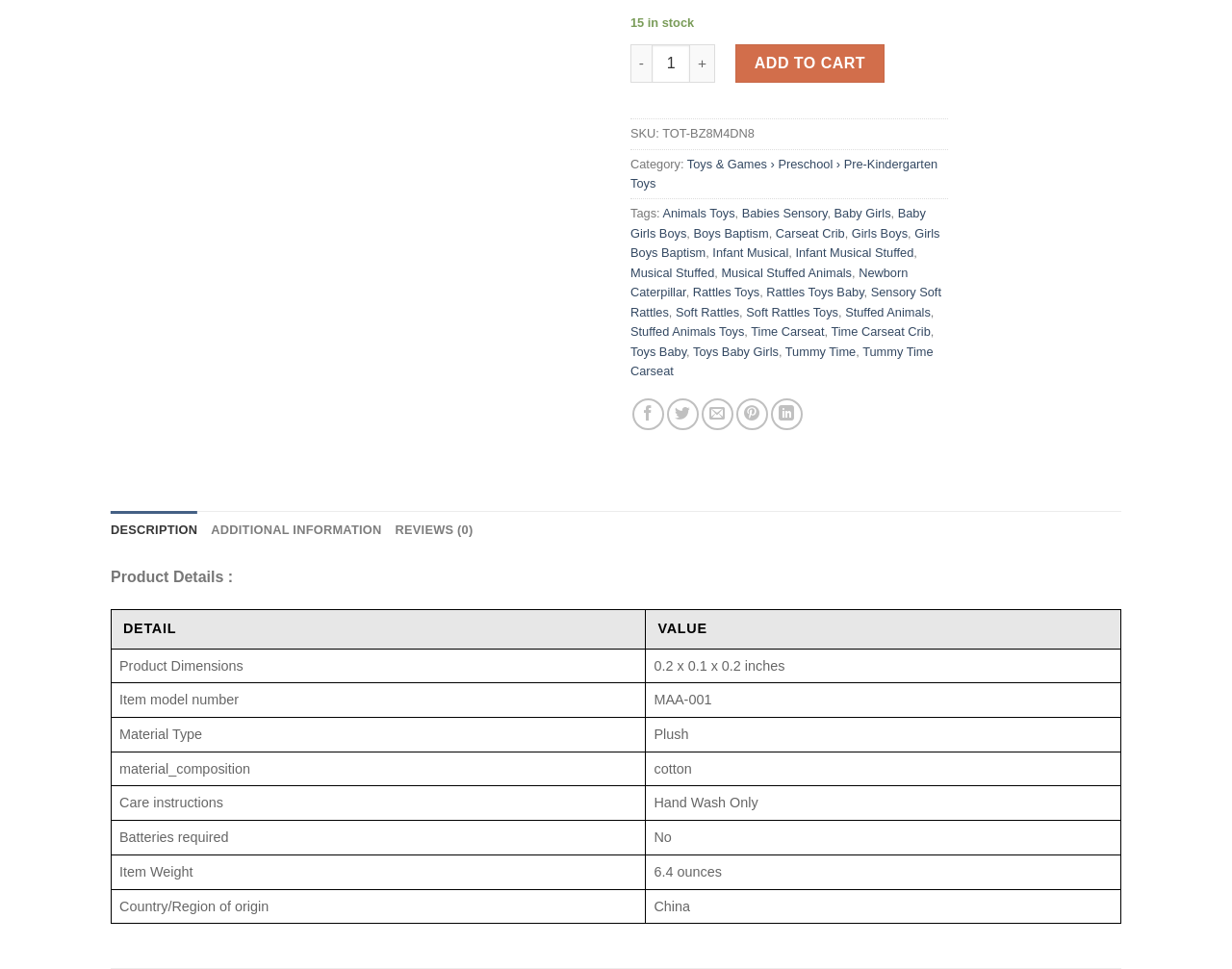Please locate the bounding box coordinates for the element that should be clicked to achieve the following instruction: "Increase the product quantity". Ensure the coordinates are given as four float numbers between 0 and 1, i.e., [left, top, right, bottom].

[0.56, 0.046, 0.581, 0.085]